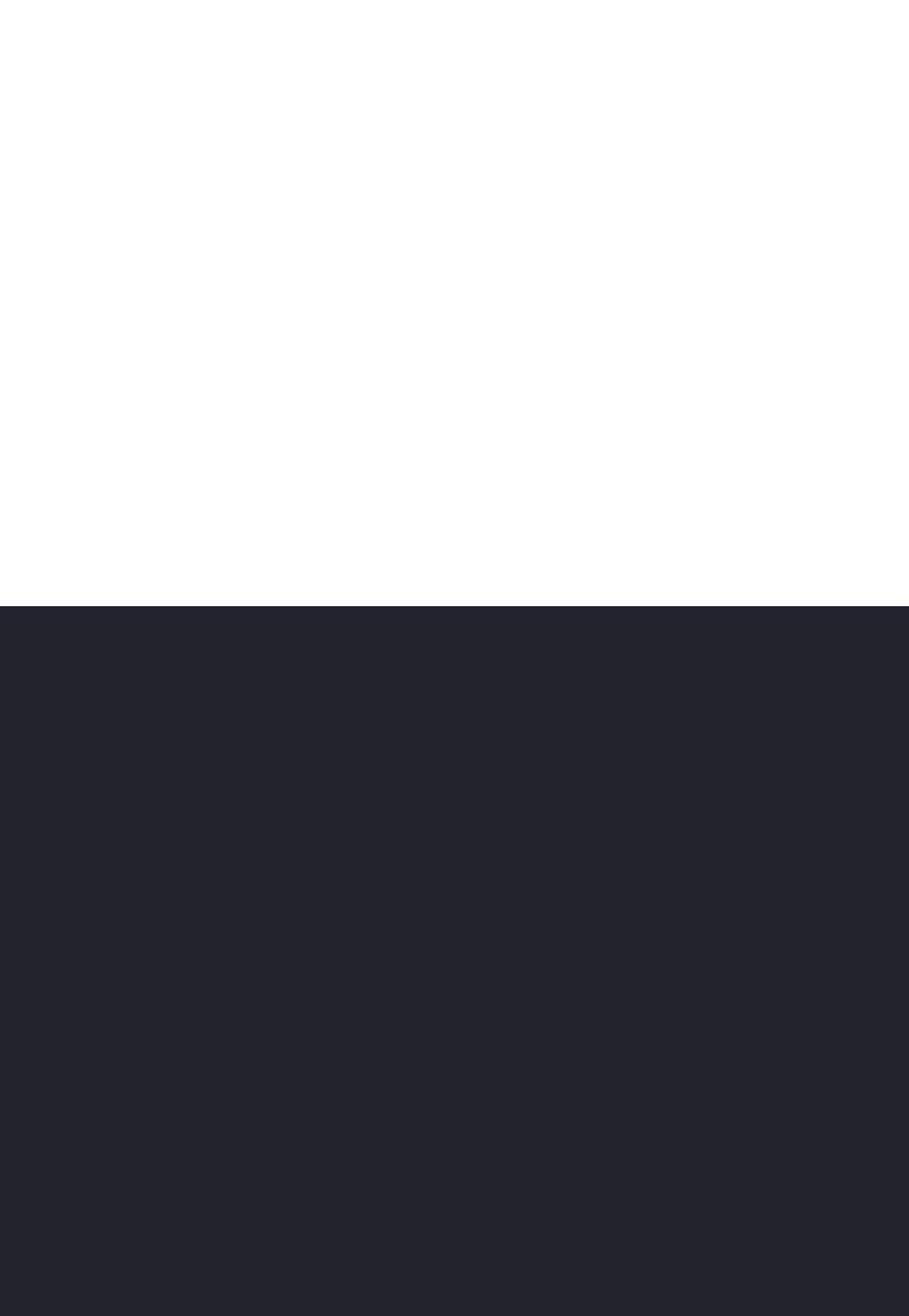Pinpoint the bounding box coordinates of the element you need to click to execute the following instruction: "View the 'Projects' page". The bounding box should be represented by four float numbers between 0 and 1, in the format [left, top, right, bottom].

[0.32, 0.556, 0.365, 0.567]